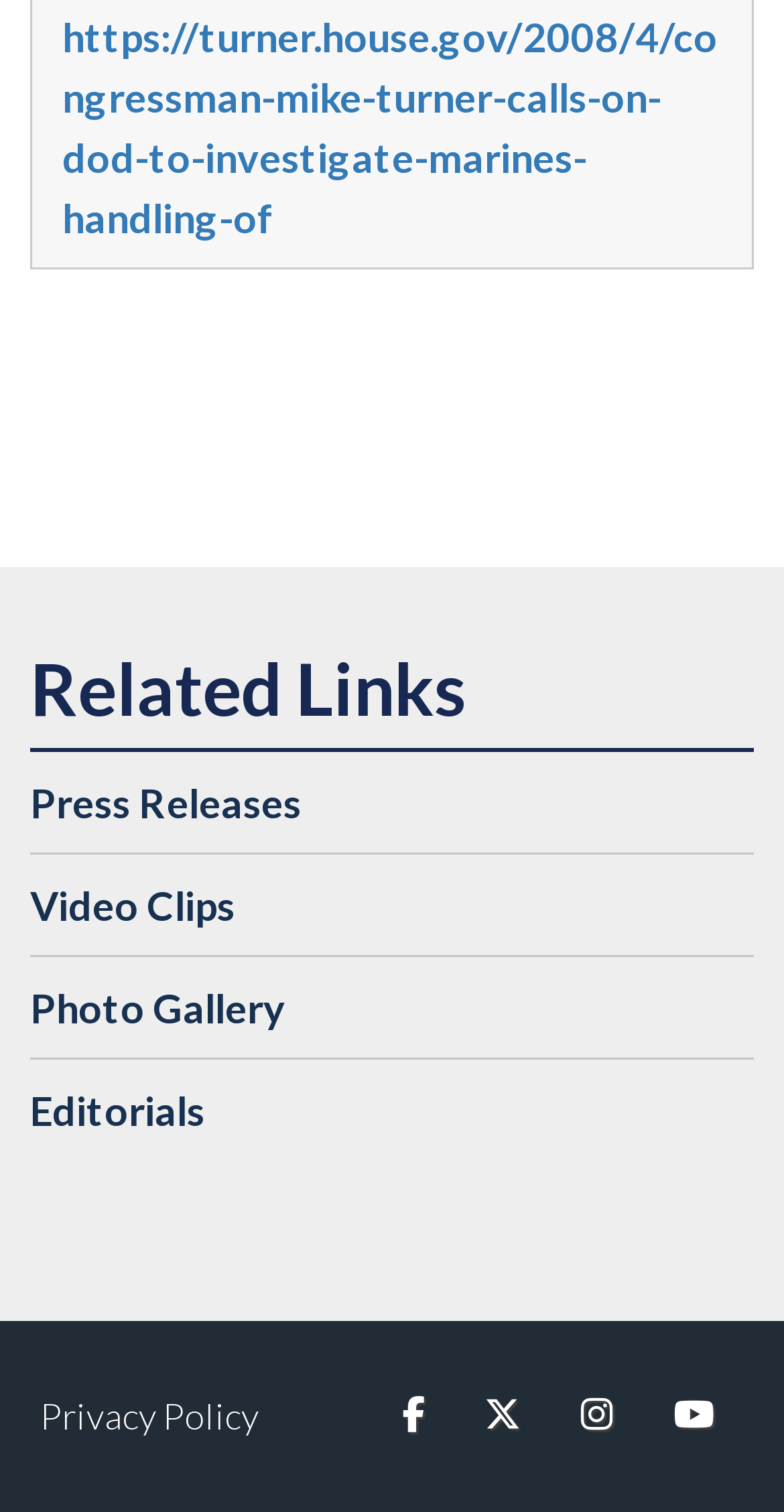What is the category of the link 'Press Releases'?
Please ensure your answer is as detailed and informative as possible.

The link 'Press Releases' is categorized under news because it is a type of publication that is typically used to disseminate information to the public, and it is located in a section of the webpage that appears to be related to news and media.